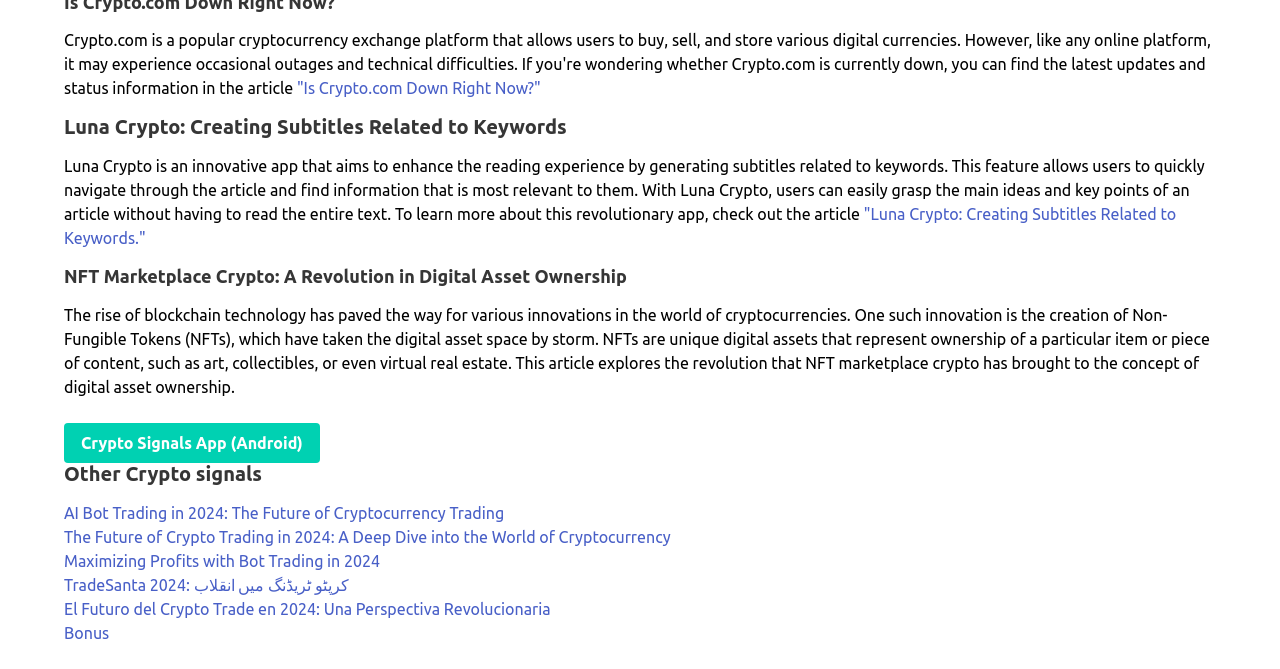Show the bounding box coordinates of the region that should be clicked to follow the instruction: "Learn more about Luna Crypto."

[0.05, 0.307, 0.919, 0.37]